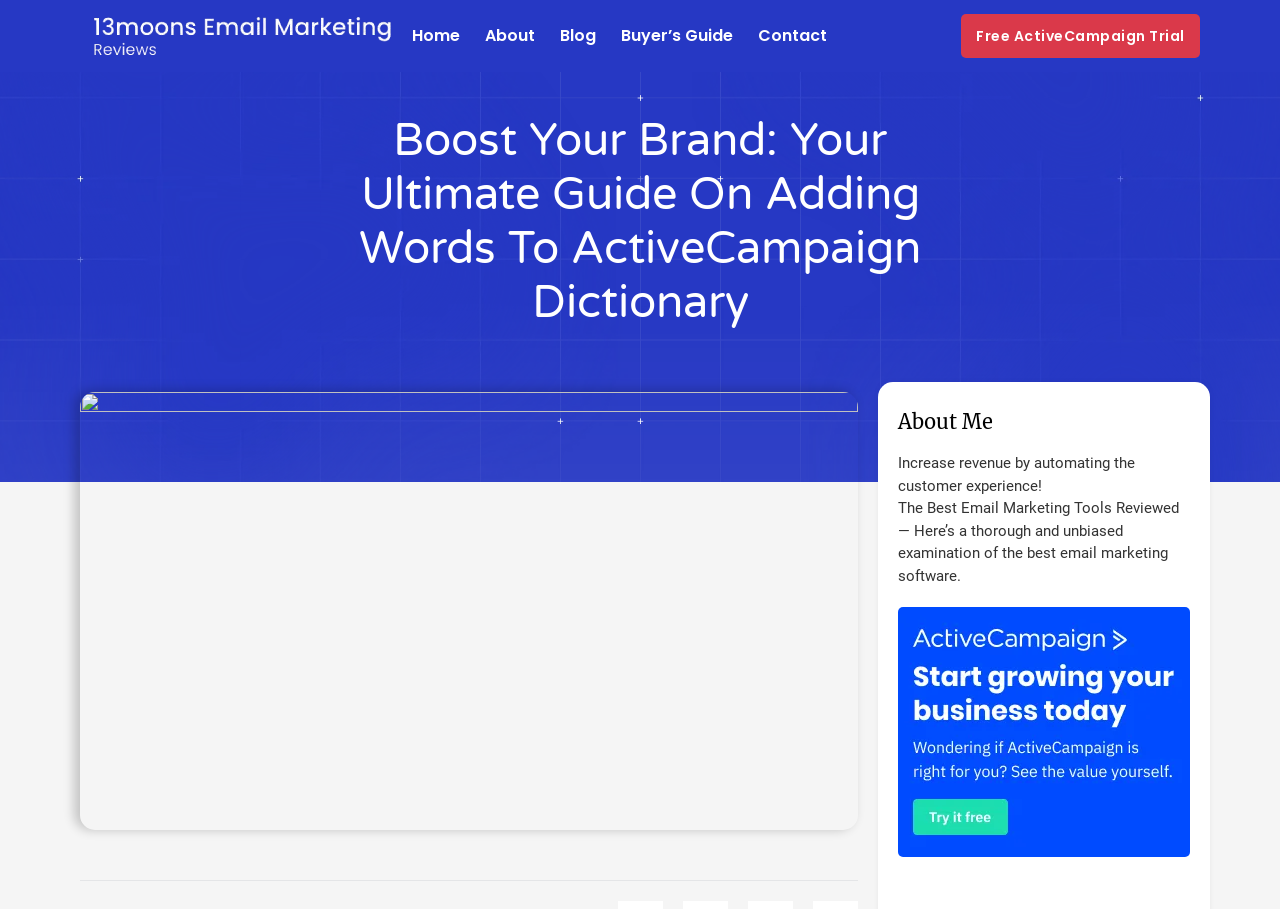Determine the bounding box coordinates of the UI element described by: "Home".

[0.322, 0.0, 0.359, 0.079]